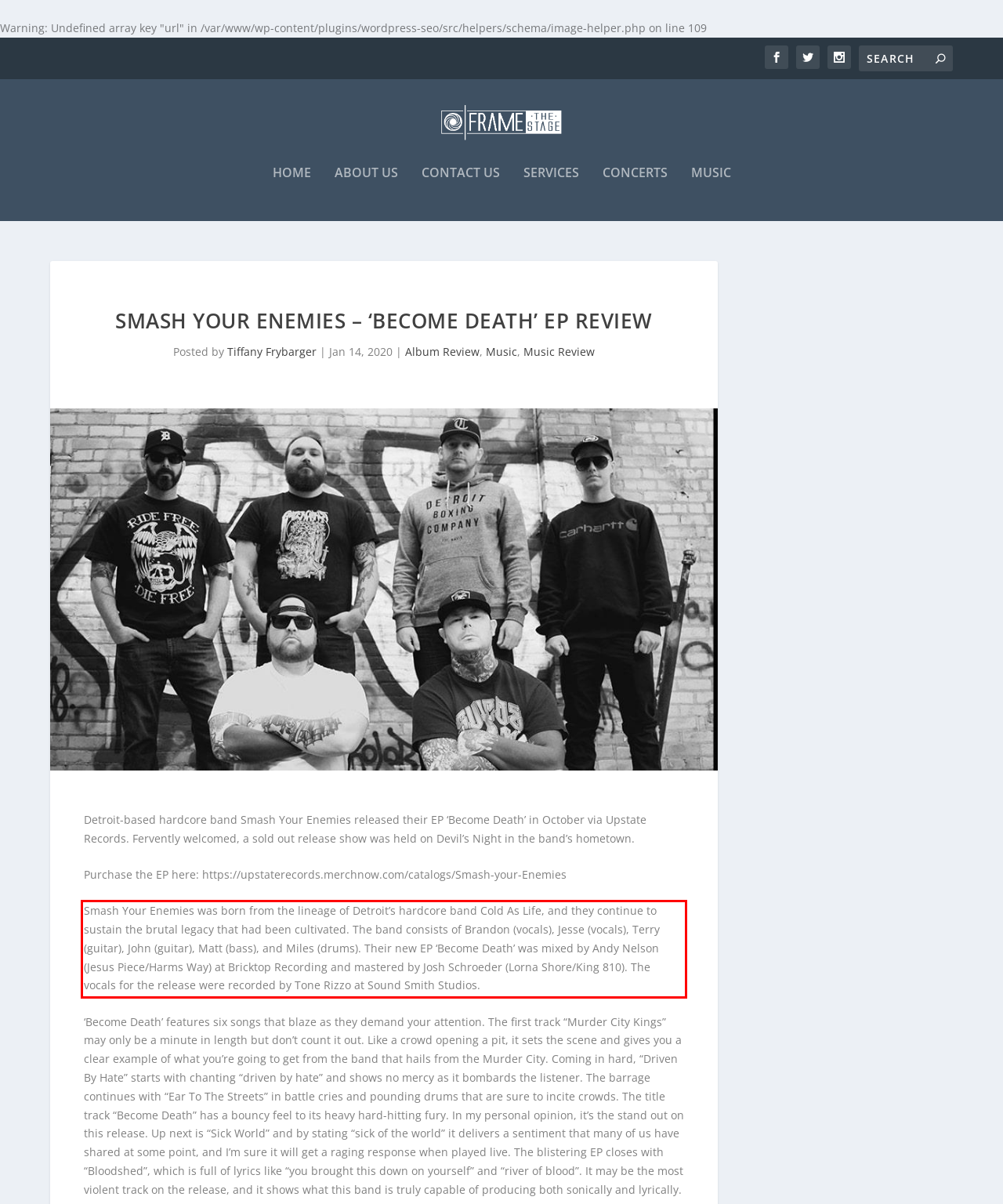From the given screenshot of a webpage, identify the red bounding box and extract the text content within it.

Smash Your Enemies was born from the lineage of Detroit’s hardcore band Cold As Life, and they continue to sustain the brutal legacy that had been cultivated. The band consists of Brandon (vocals), Jesse (vocals), Terry (guitar), John (guitar), Matt (bass), and Miles (drums). Their new EP ‘Become Death’ was mixed by Andy Nelson (Jesus Piece/Harms Way) at Bricktop Recording and mastered by Josh Schroeder (Lorna Shore/King 810). The vocals for the release were recorded by Tone Rizzo at Sound Smith Studios.